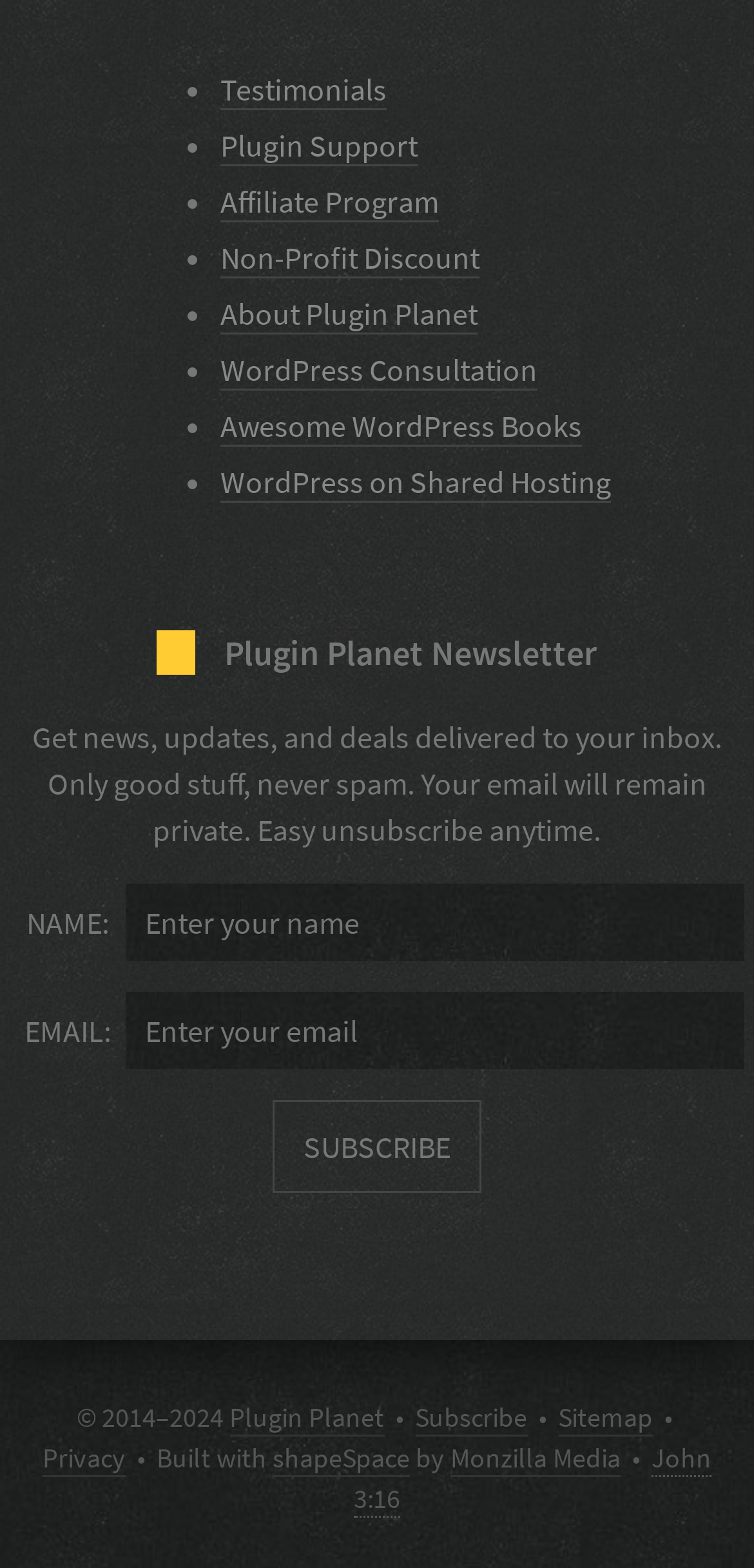What is the text of the first link in the list?
Using the image, give a concise answer in the form of a single word or short phrase.

Testimonials